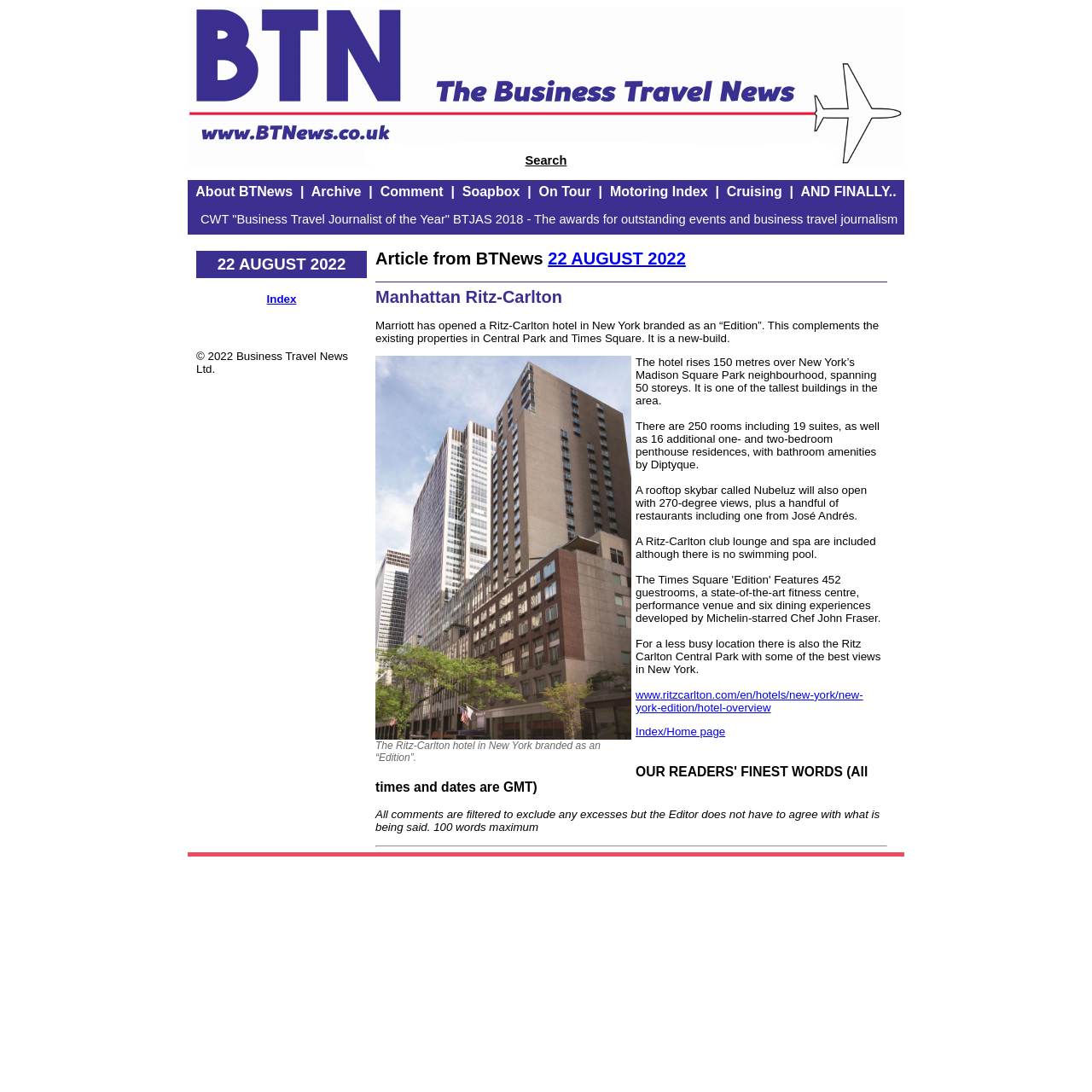Based on the image, provide a detailed response to the question:
How many rooms are there in the hotel?

The answer can be found in the article on the webpage, which states that there are 250 rooms including 19 suites, as well as 16 additional one- and two-bedroom penthouse residences.